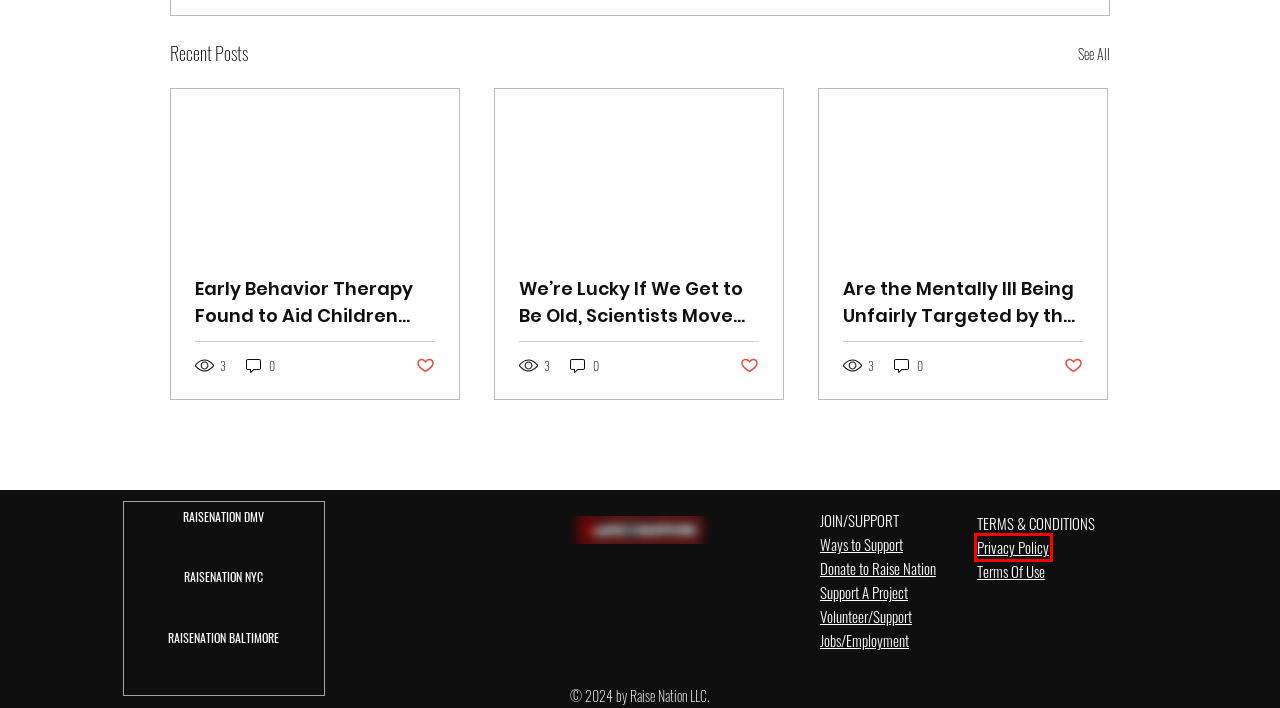You are given a screenshot depicting a webpage with a red bounding box around a UI element. Select the description that best corresponds to the new webpage after clicking the selected element. Here are the choices:
A. Are the Mentally Ill Being Unfairly Targeted by the FBI’s Gun List? The Mysterious Link Between Auti
B. We’re Lucky If We Get to Be Old, Scientists Move Closer to Understanding Schizophrenia’s Cause, For
C. #bullying
D. Terms of Use | Raise Nation
E. Donate to Raise Nation | Raise Nation
F. we're psyched
G. Early Behavior Therapy Found to Aid Children With A.D.H.D., Free Play vs. Competition, 8 Habits That
H. Privacy Policy | Raise Nation

H